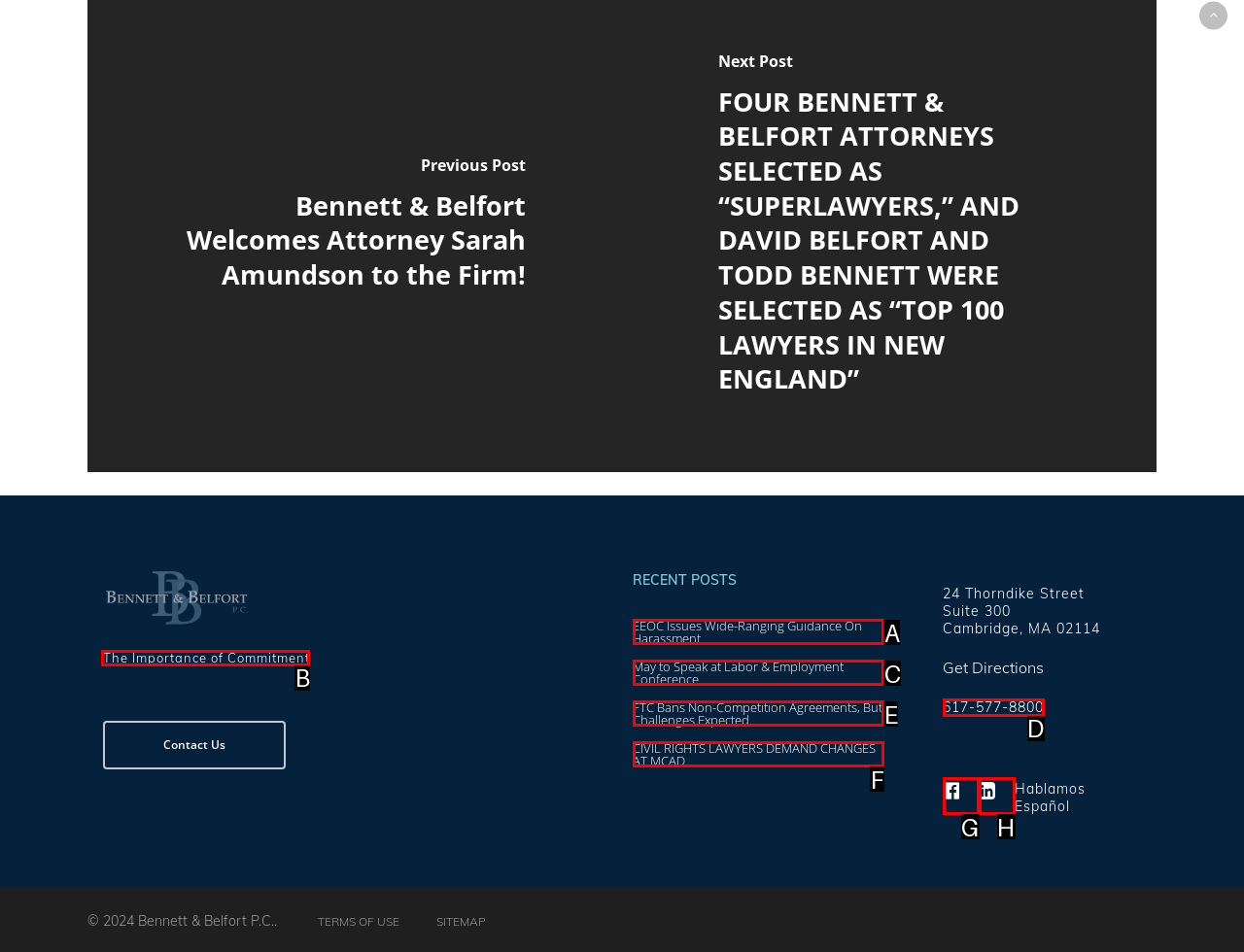Determine which element should be clicked for this task: Read 'The Importance of Commitment'
Answer with the letter of the selected option.

B